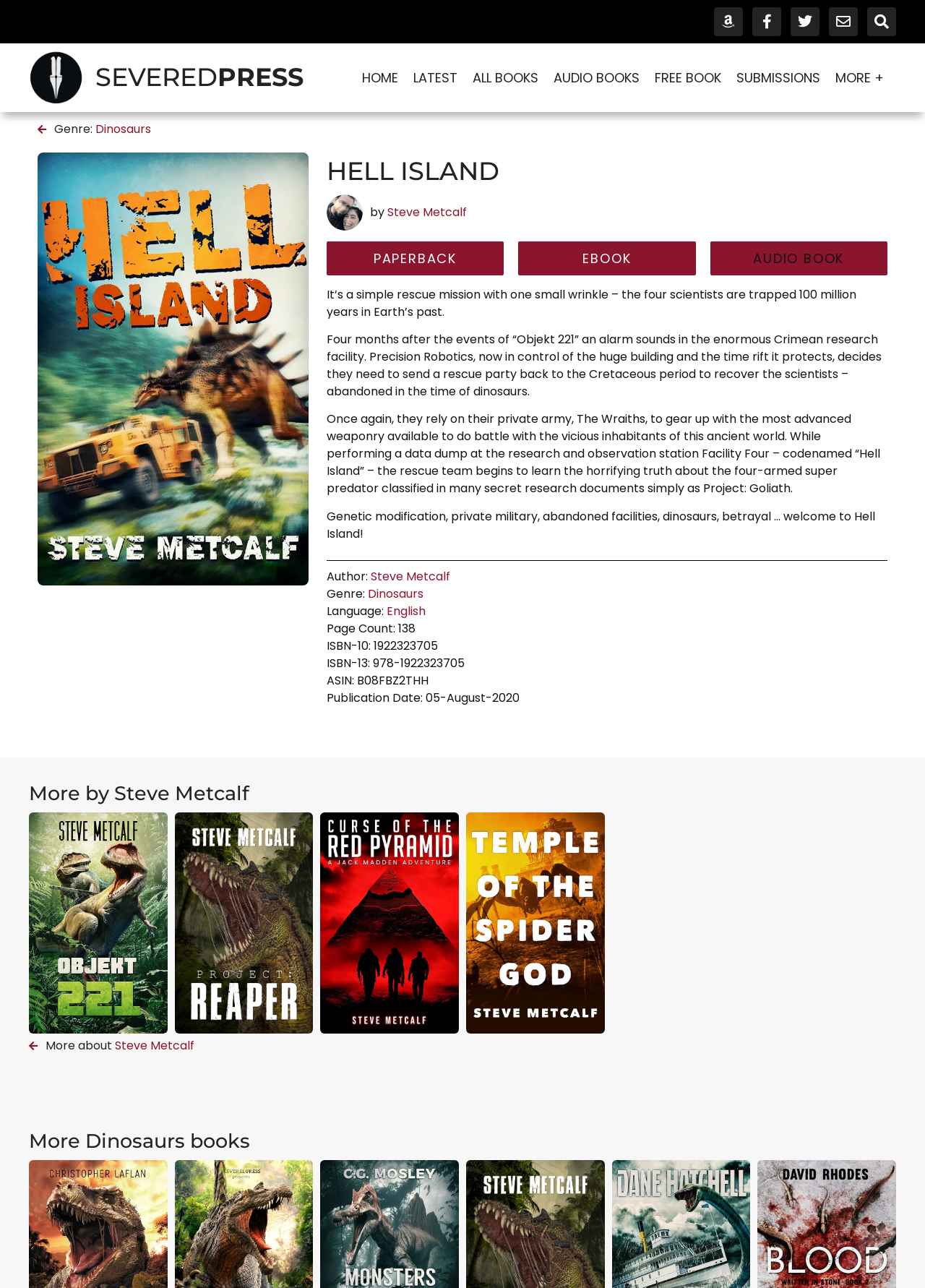Identify the bounding box coordinates of the HTML element based on this description: "Audio Books".

[0.593, 0.045, 0.697, 0.075]